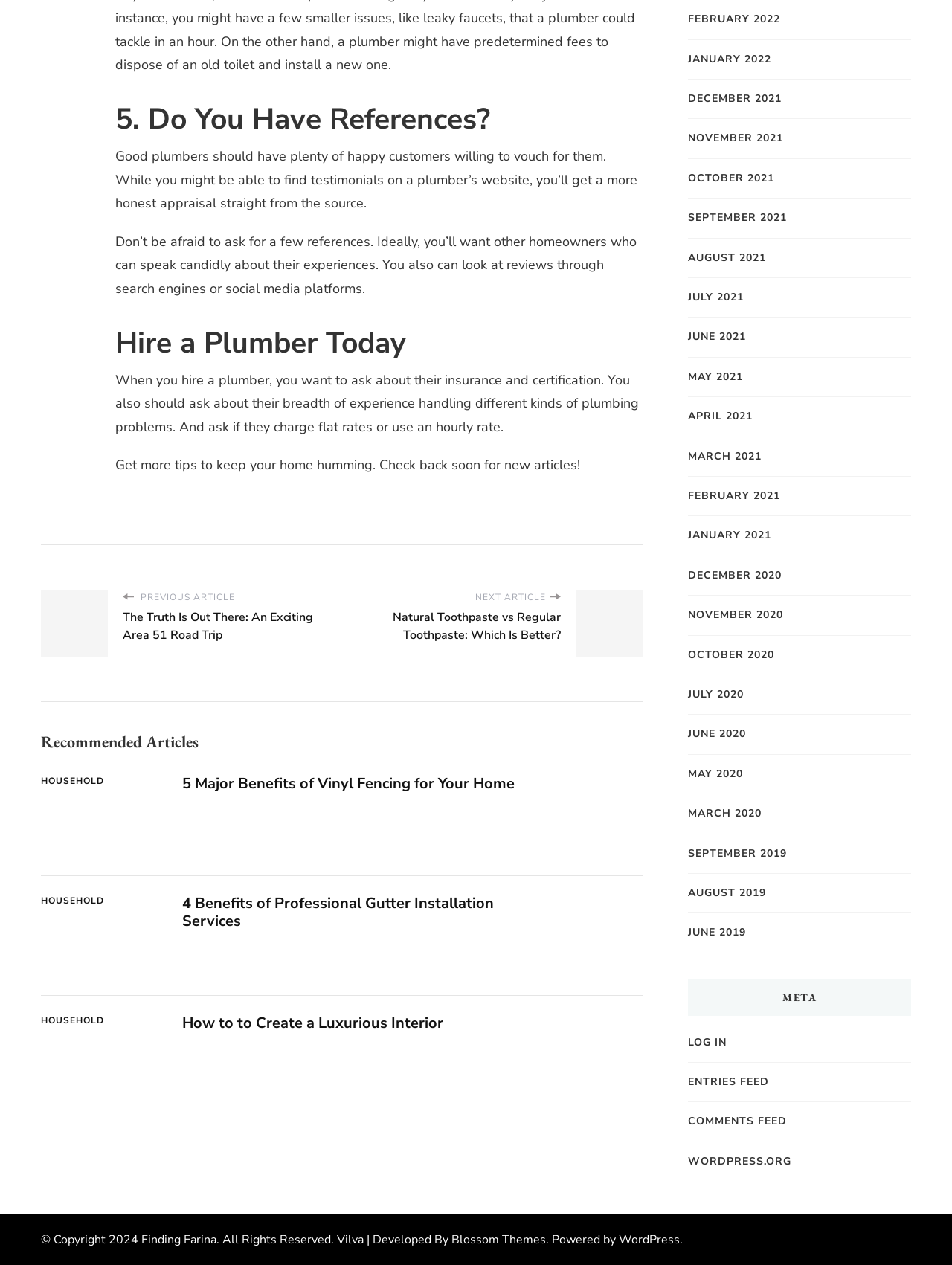What is the purpose of the 'Recommended Articles' section?
Based on the image, answer the question with as much detail as possible.

The 'Recommended Articles' section is likely intended to suggest related articles to the reader, based on the content of the current article. This section contains links to other articles, along with brief descriptions and images.